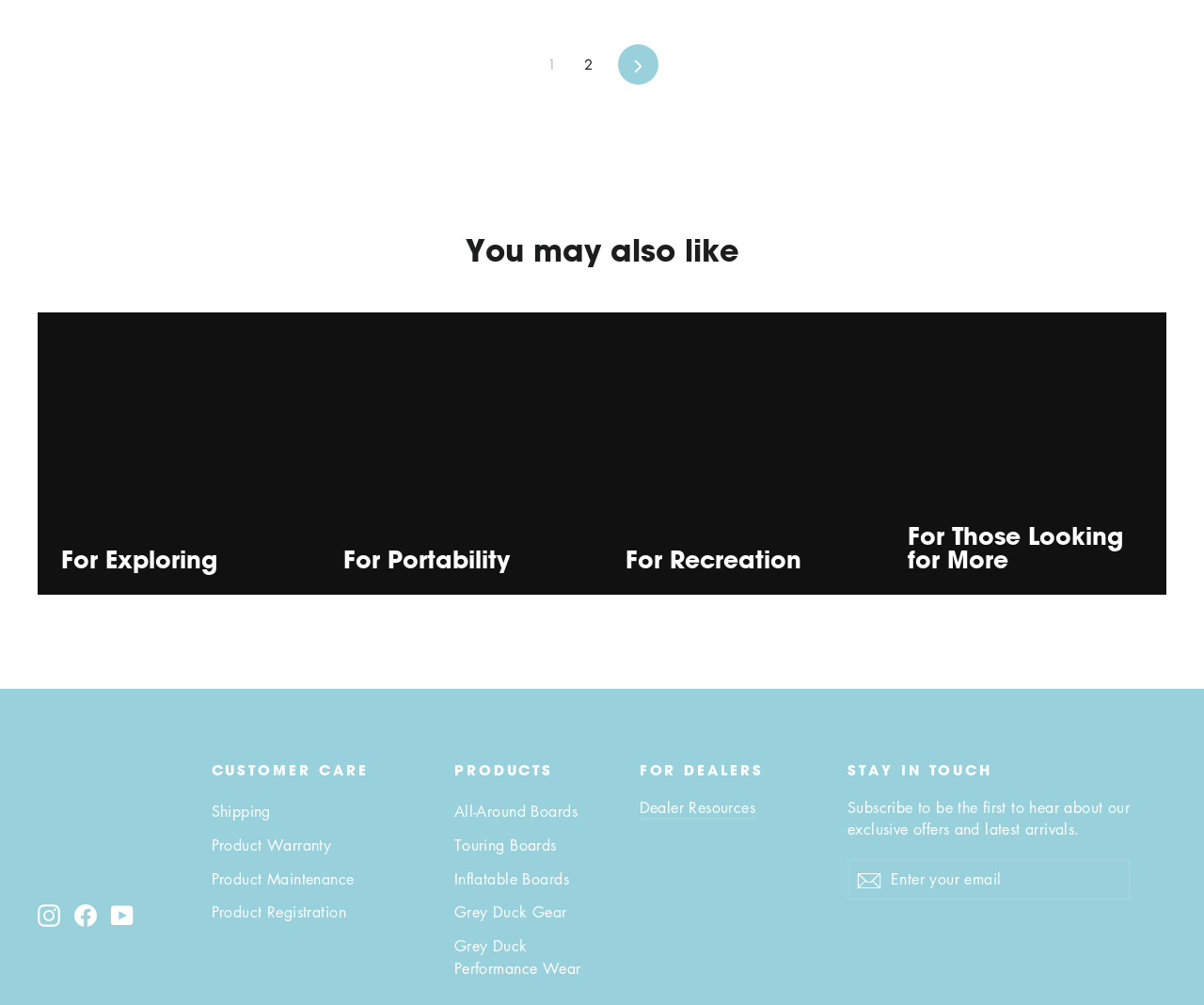Please provide a comprehensive answer to the question below using the information from the image: What type of products are listed under 'Grey Duck Gear'?

The 'Grey Duck Gear' link is listed under the 'PRODUCTS' section, and considering the context of the webpage, it is likely that 'Grey Duck Gear' refers to water sports gear or equipment.